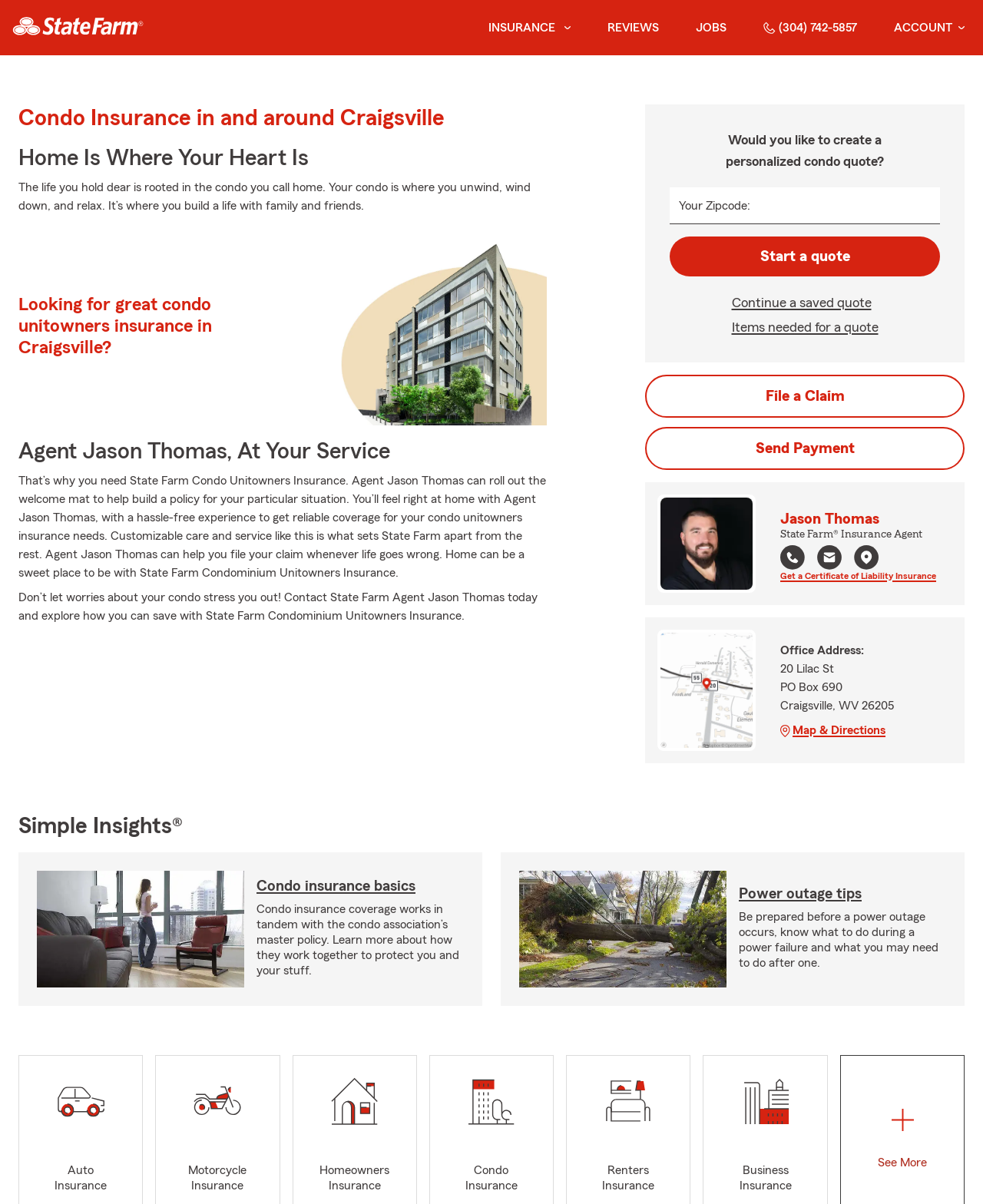What is the address of the State Farm agent's office?
Answer with a single word or phrase by referring to the visual content.

20 Lilac St, PO Box 690, Craigsville, WV 26205